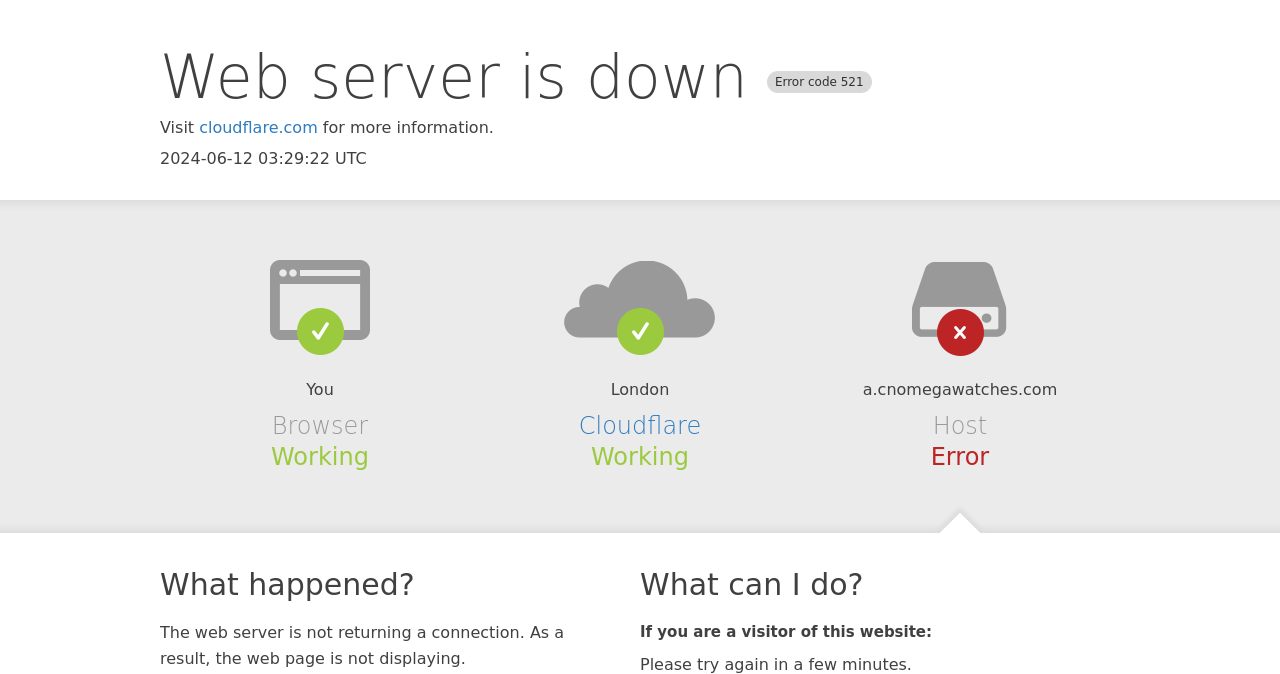Identify the bounding box for the UI element described as: "Cloudflare". Ensure the coordinates are four float numbers between 0 and 1, formatted as [left, top, right, bottom].

[0.452, 0.611, 0.548, 0.652]